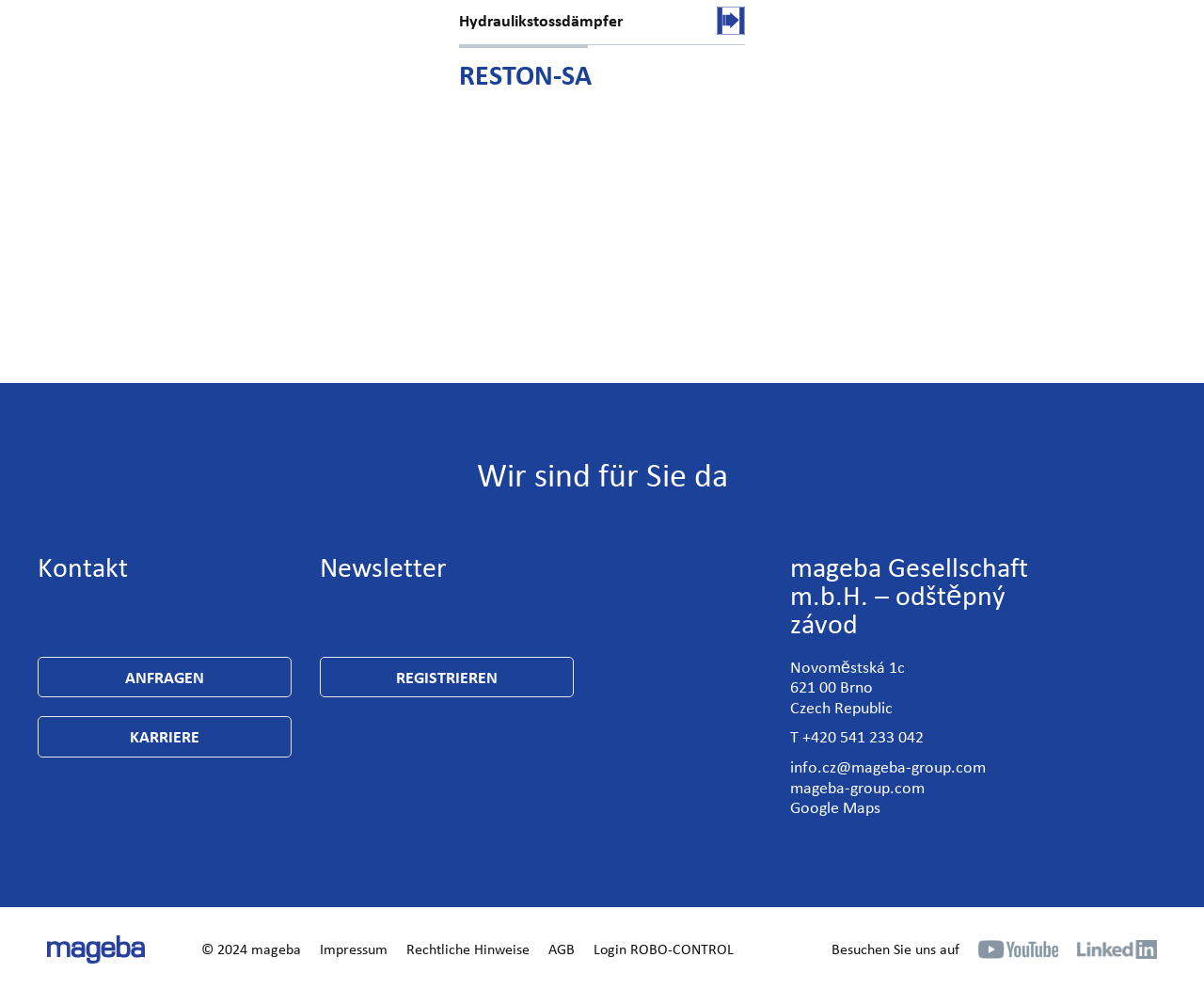Please identify the bounding box coordinates of the clickable region that I should interact with to perform the following instruction: "Login to ROBO-CONTROL". The coordinates should be expressed as four float numbers between 0 and 1, i.e., [left, top, right, bottom].

[0.493, 0.946, 0.609, 0.974]